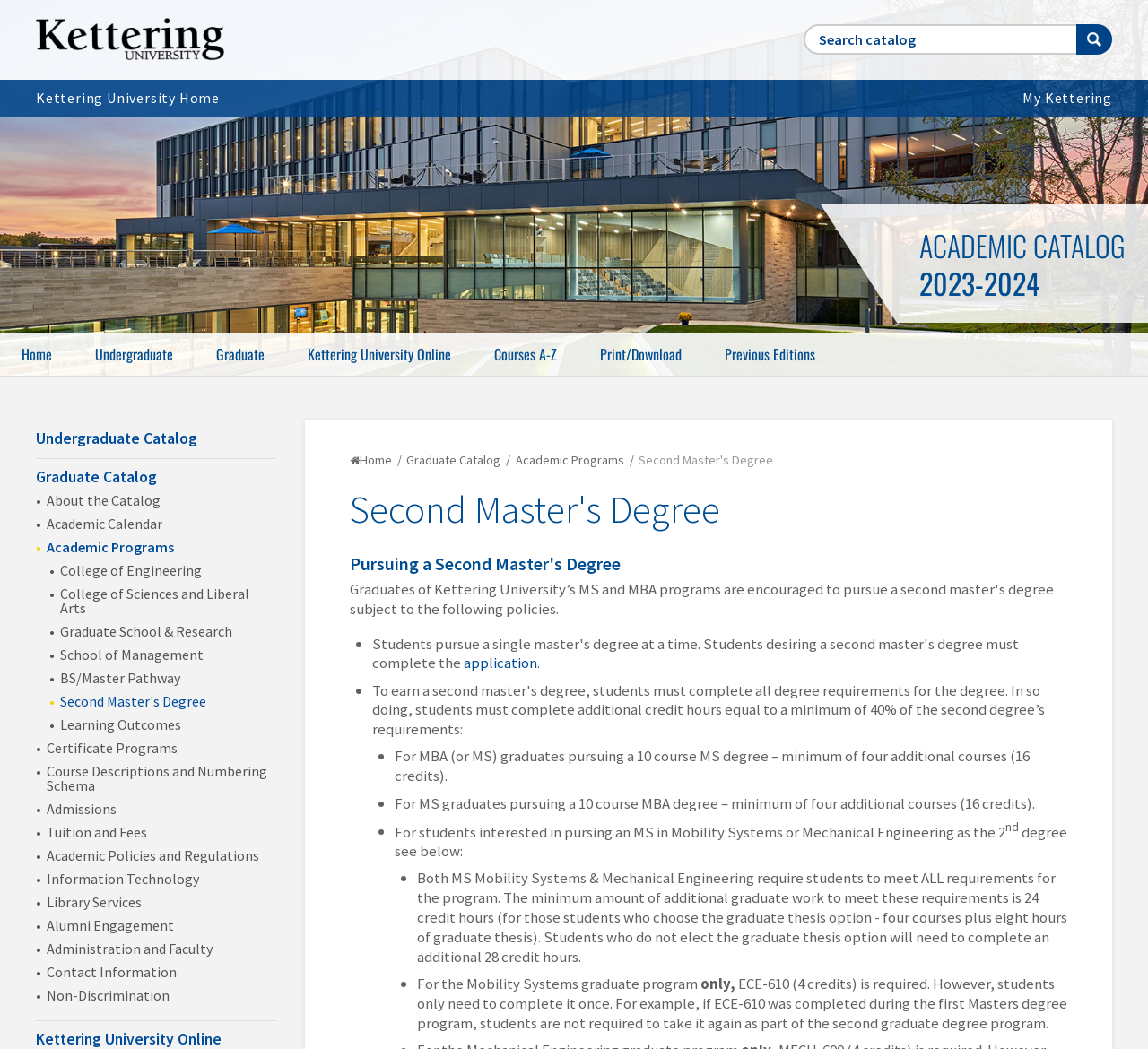What is the requirement for the Mobility Systems graduate program?
Based on the visual, give a brief answer using one word or a short phrase.

ECE-610 (4 credits) is required